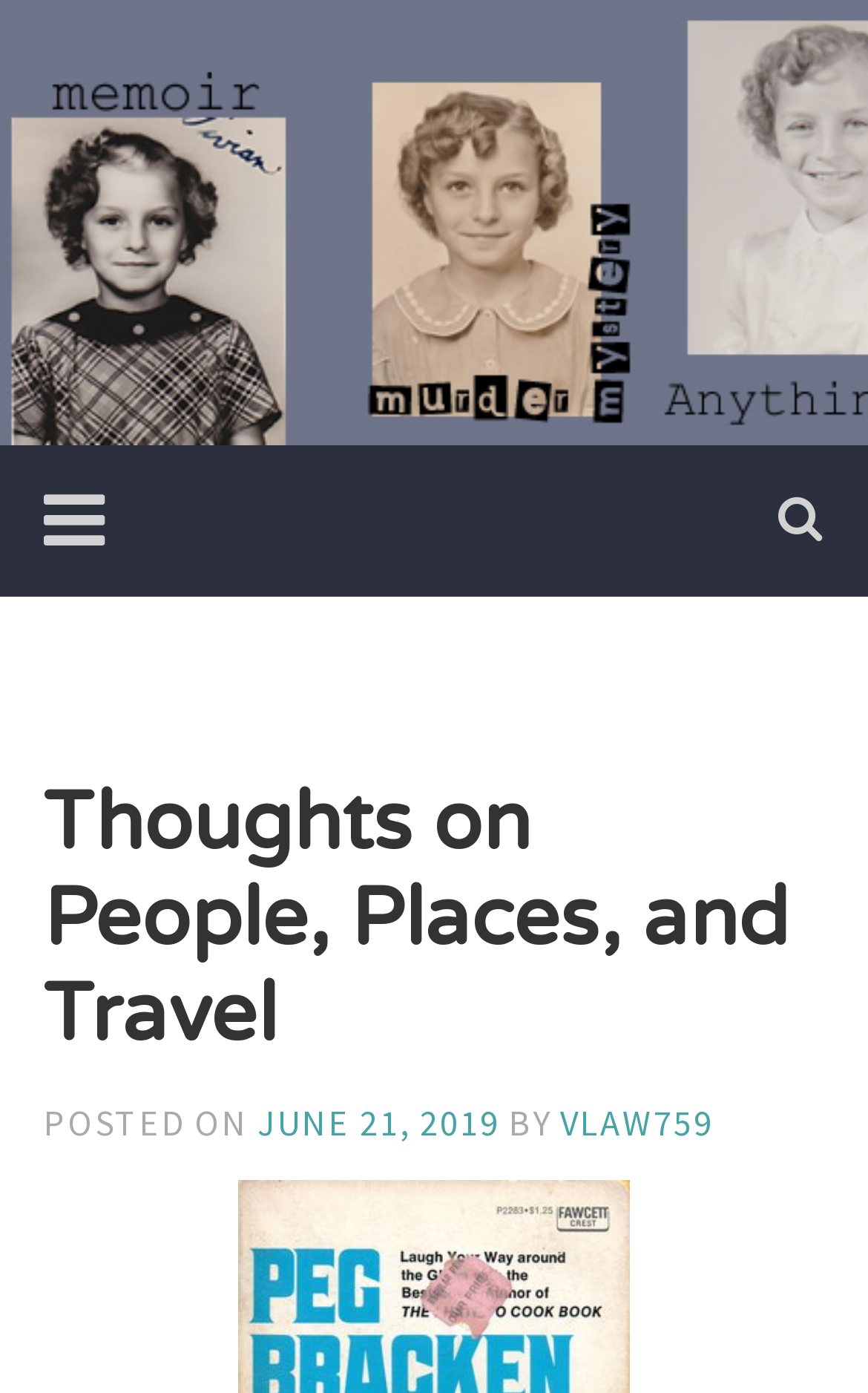Deliver a detailed narrative of the webpage's visual and textual elements.

The webpage is a personal blog titled "Thoughts on People, Places, and Travel - Vivian Lawry" with a focus on the author's experiences. At the top center of the page, the title "Vivian Lawry" is displayed prominently, accompanied by a smaller heading "Writer" below it. 

On the top left, there is a button with an icon, and on the top right, there is a link with another icon. 

Below these elements, a large header section spans the width of the page, containing the main title "Thoughts on People, Places, and Travel". Within this section, there are three lines of text. The first line reads "POSTED ON", the second line displays the date "JUNE 21, 2019" as a link, and the third line shows the author's name "VLAW759" as a link, preceded by the text "BY".